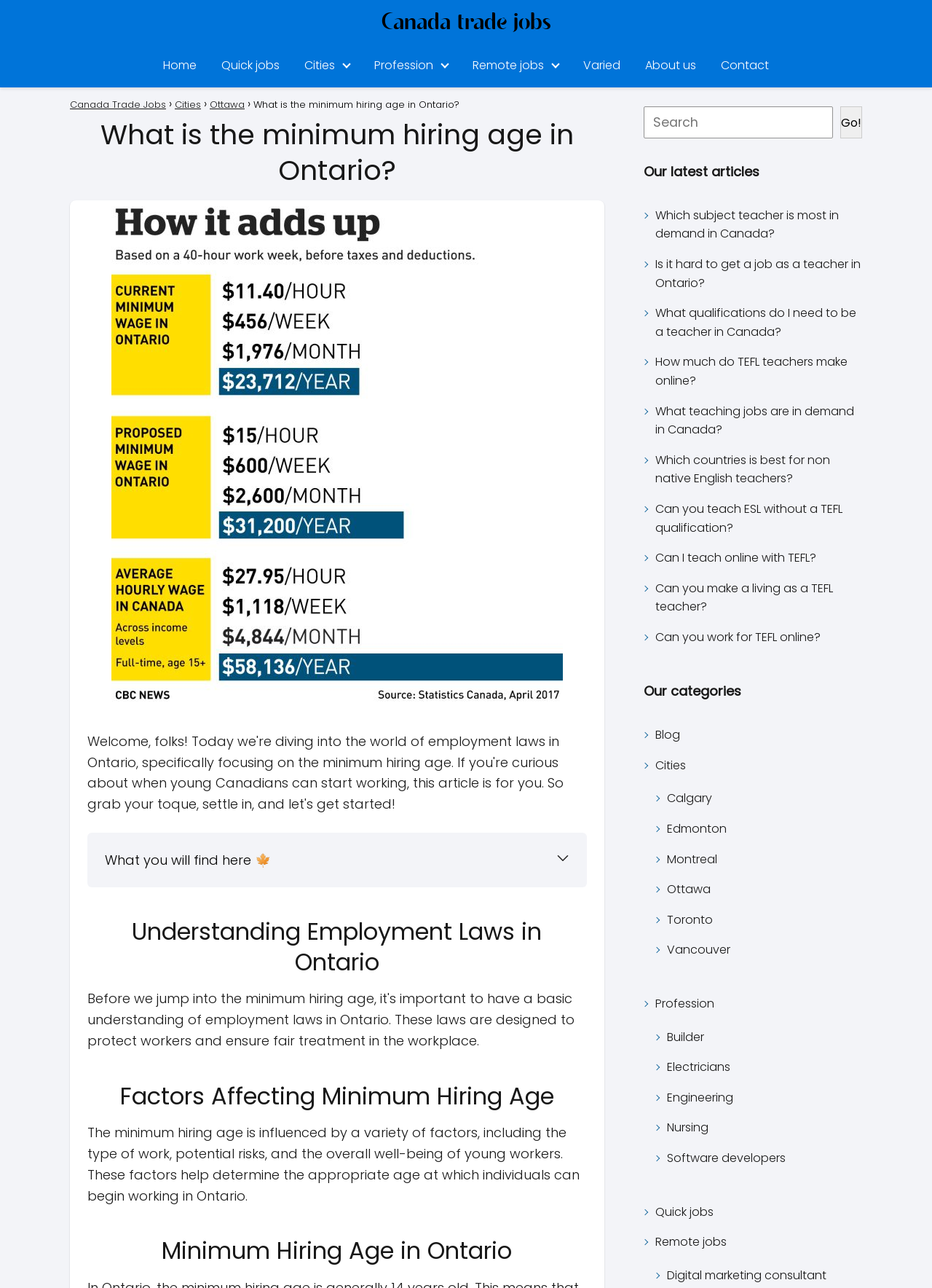Please find the bounding box coordinates in the format (top-left x, top-left y, bottom-right x, bottom-right y) for the given element description. Ensure the coordinates are floating point numbers between 0 and 1. Description: alt="Canada Trade Jobs"

[0.409, 0.01, 0.591, 0.023]